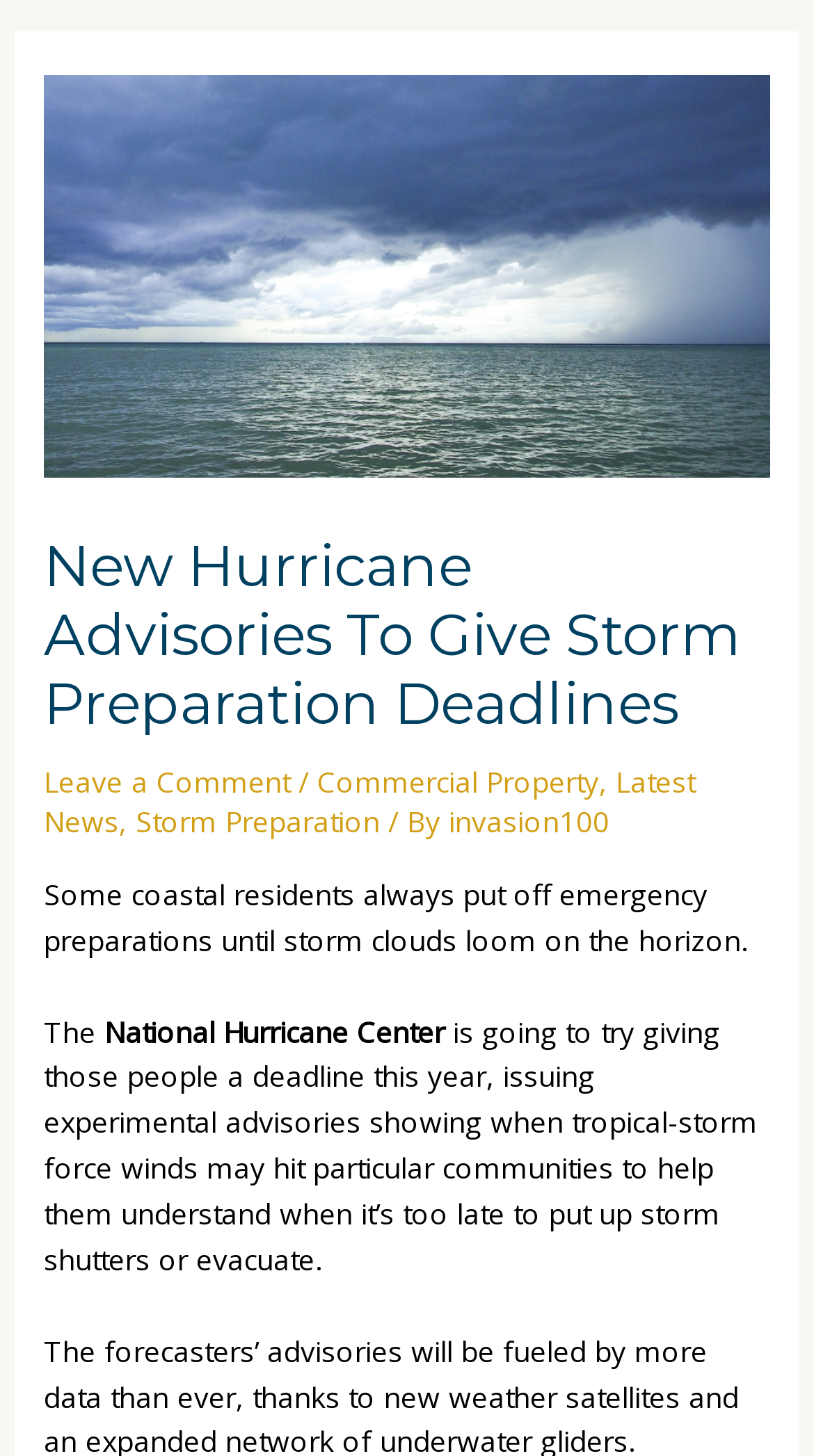Extract the bounding box coordinates of the UI element described by: "Leave a Comment". The coordinates should include four float numbers ranging from 0 to 1, e.g., [left, top, right, bottom].

[0.054, 0.522, 0.357, 0.55]